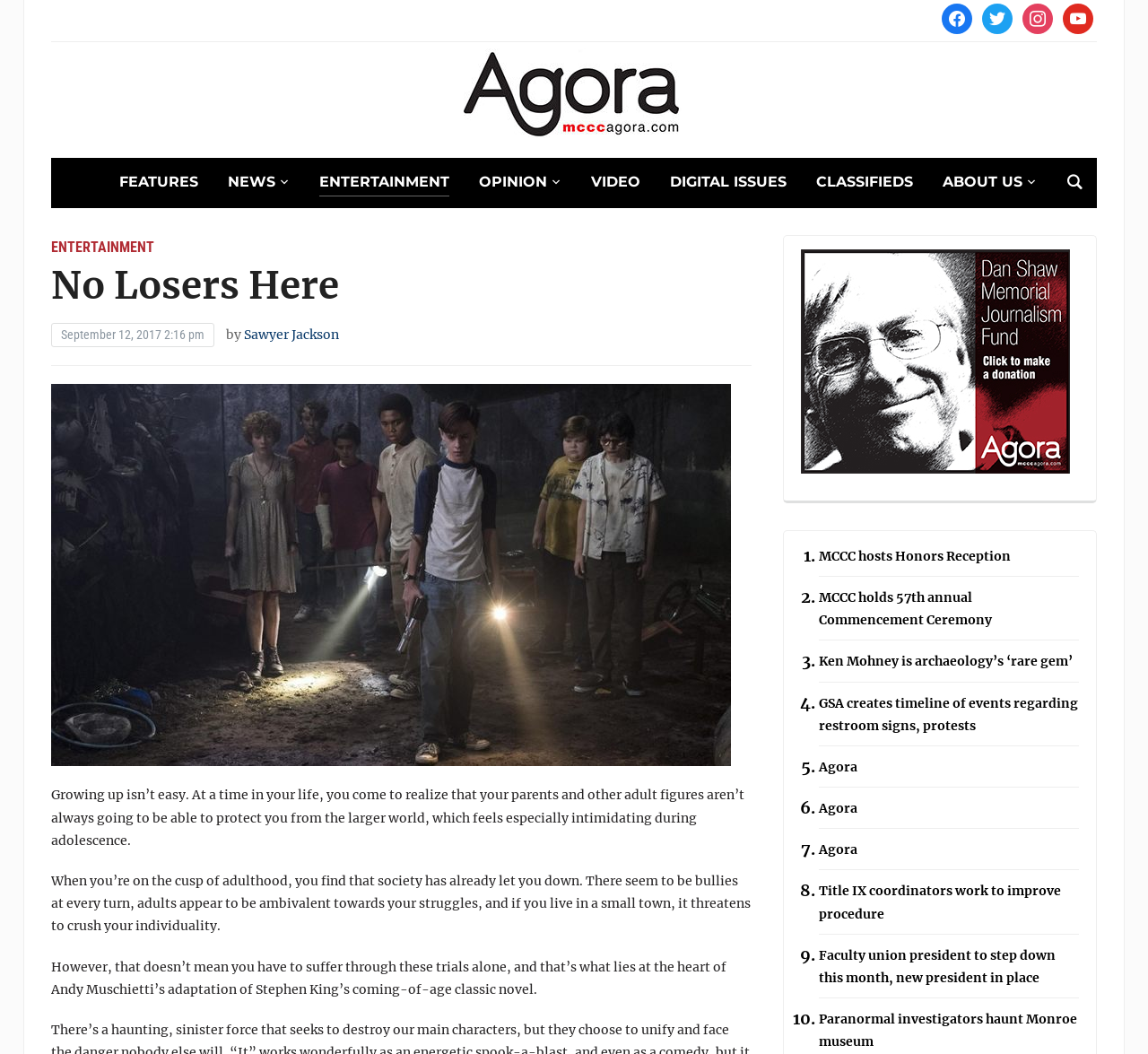Determine the bounding box coordinates for the UI element described. Format the coordinates as (top-left x, top-left y, bottom-right x, bottom-right y) and ensure all values are between 0 and 1. Element description: Sawyer Jackson

[0.212, 0.31, 0.295, 0.325]